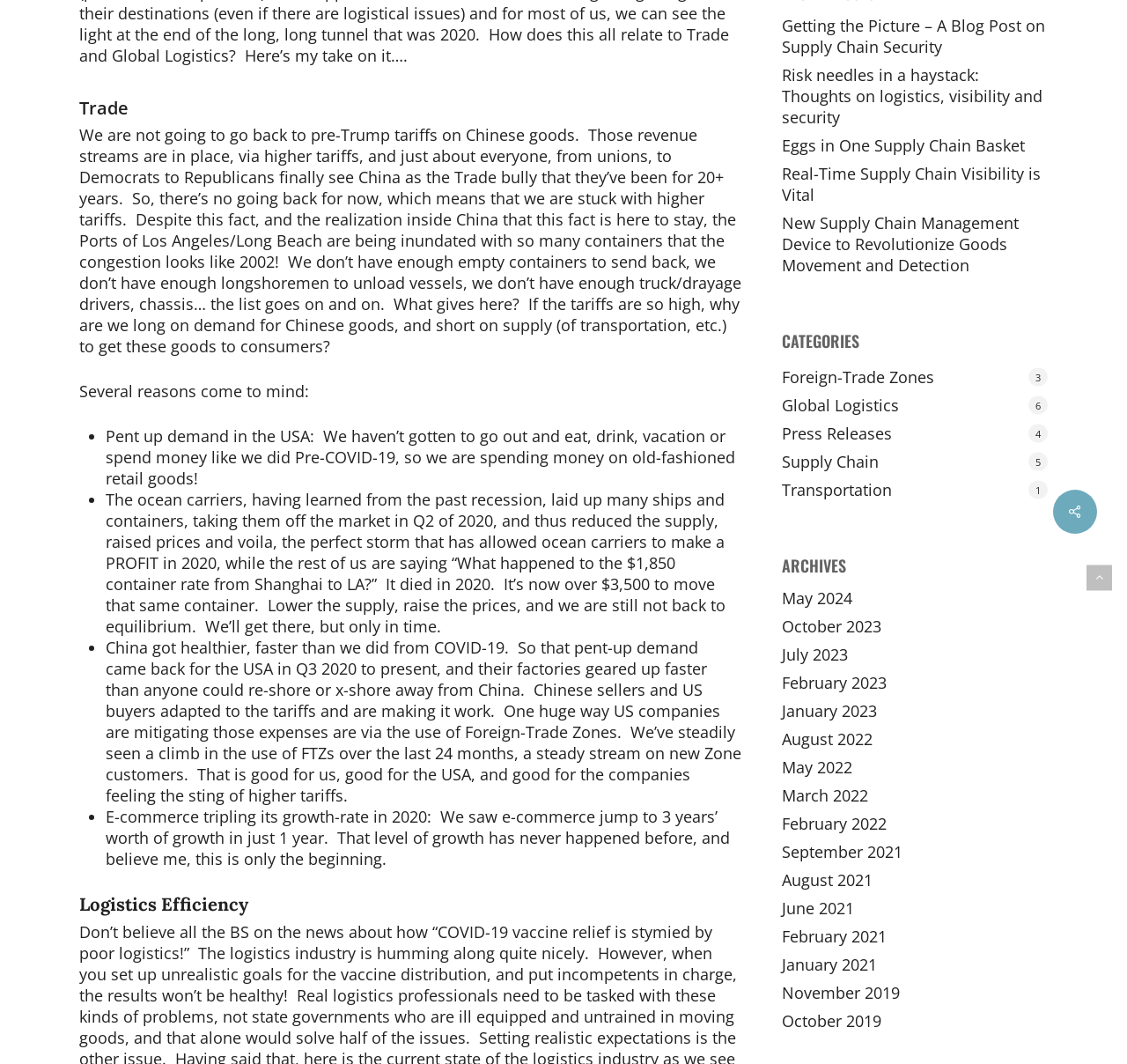Give the bounding box coordinates for this UI element: "Transportation". The coordinates should be four float numbers between 0 and 1, arranged as [left, top, right, bottom].

[0.693, 0.45, 0.93, 0.47]